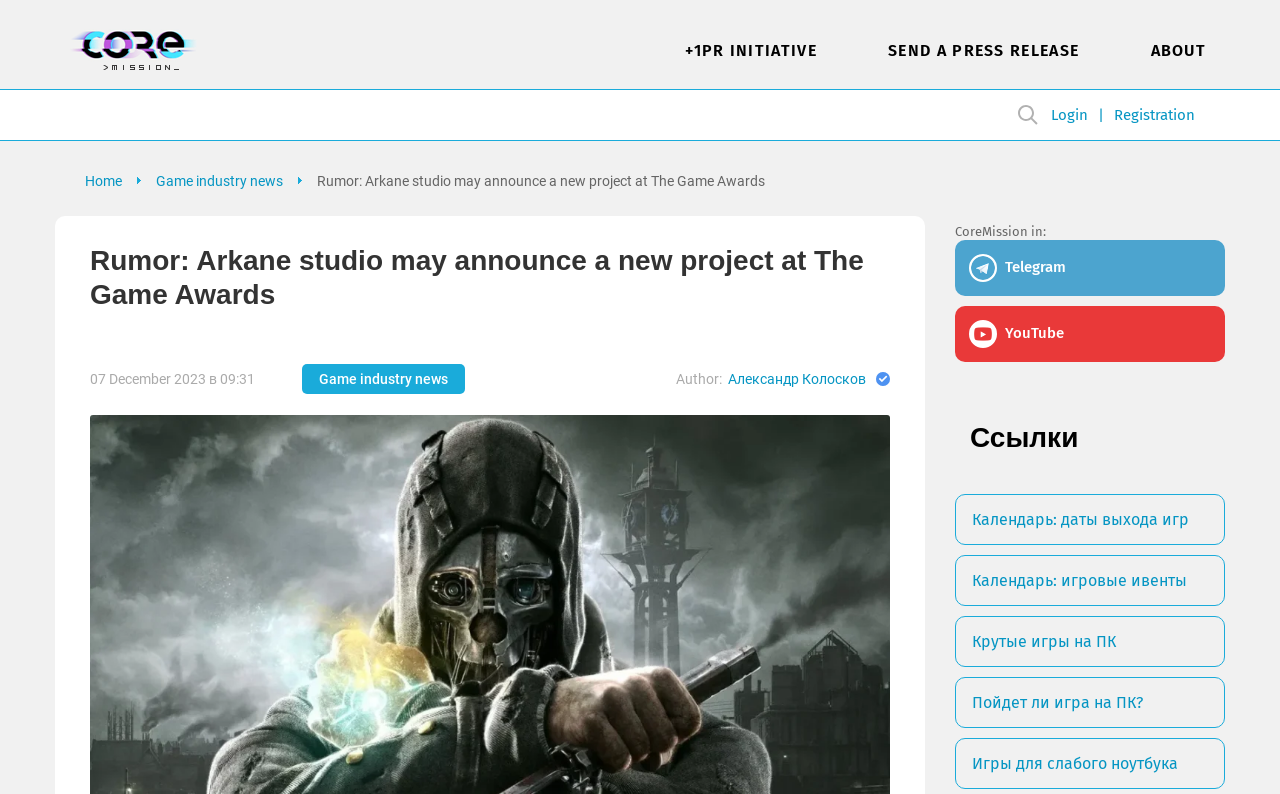Locate and extract the text of the main heading on the webpage.

Rumor: Arkane studio may announce a new project at The Game Awards